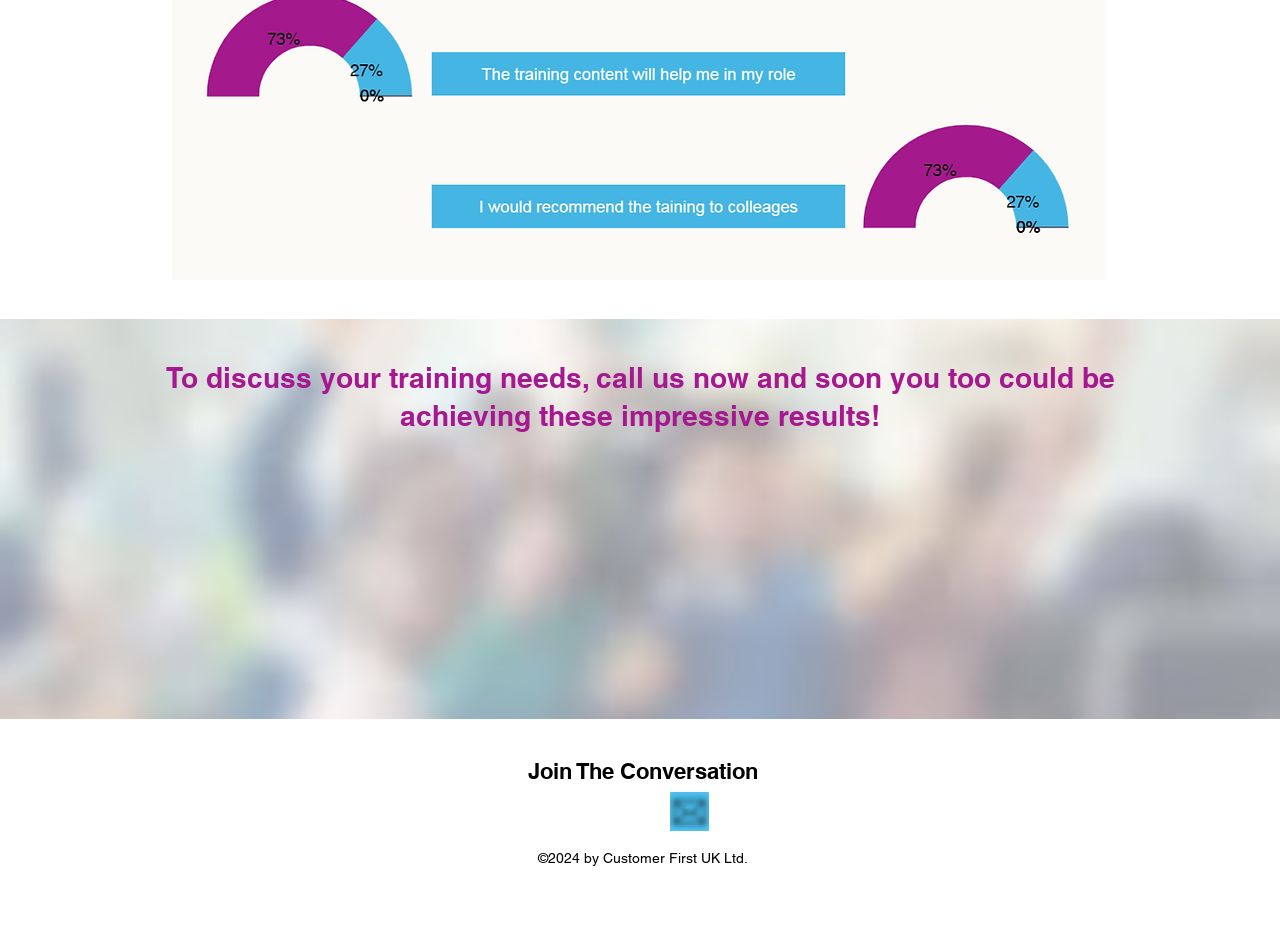Provide a short answer using a single word or phrase for the following question: 
What social media platforms are listed?

X and LinkedIn